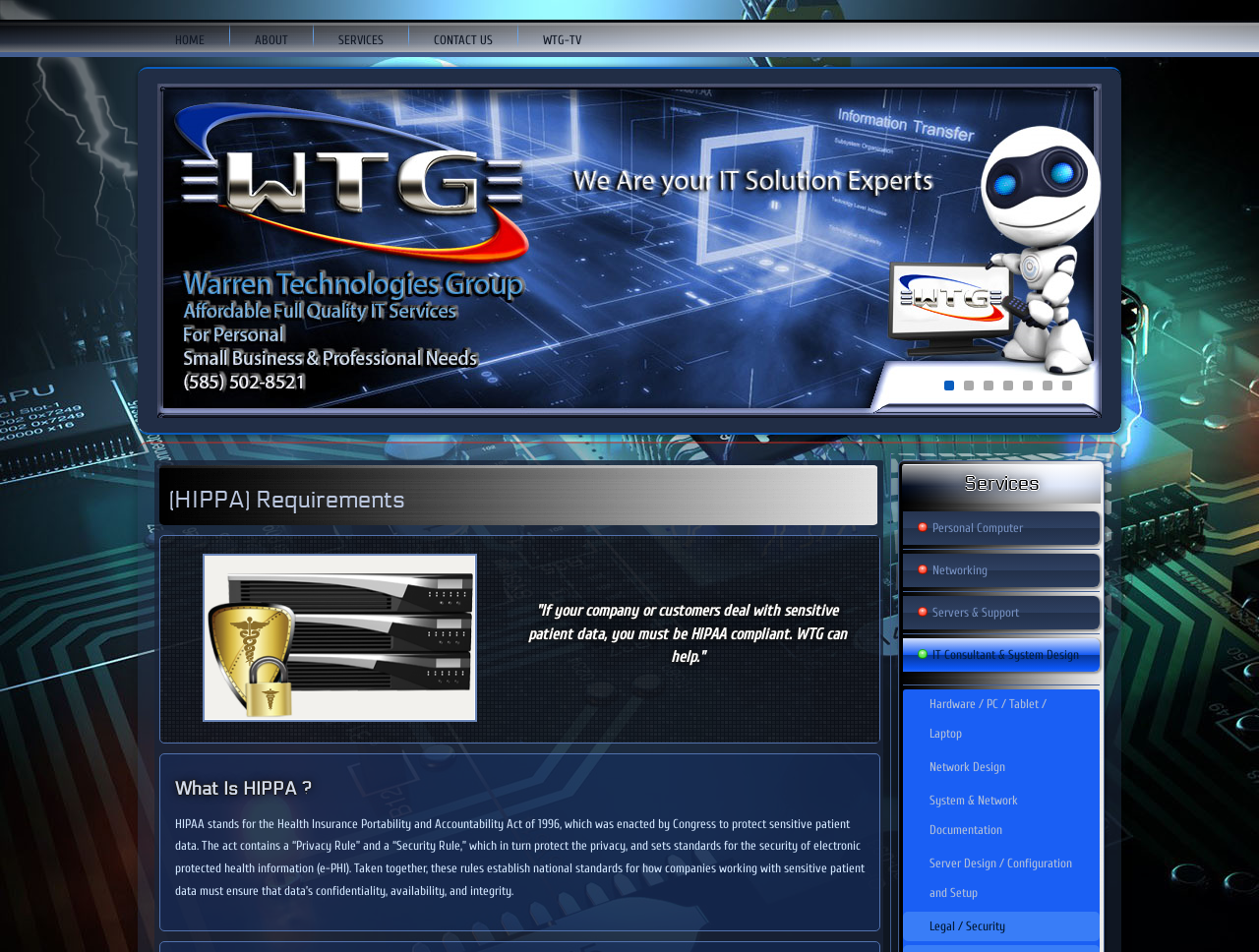Show me the bounding box coordinates of the clickable region to achieve the task as per the instruction: "Click on the HOME link".

[0.122, 0.024, 0.18, 0.055]